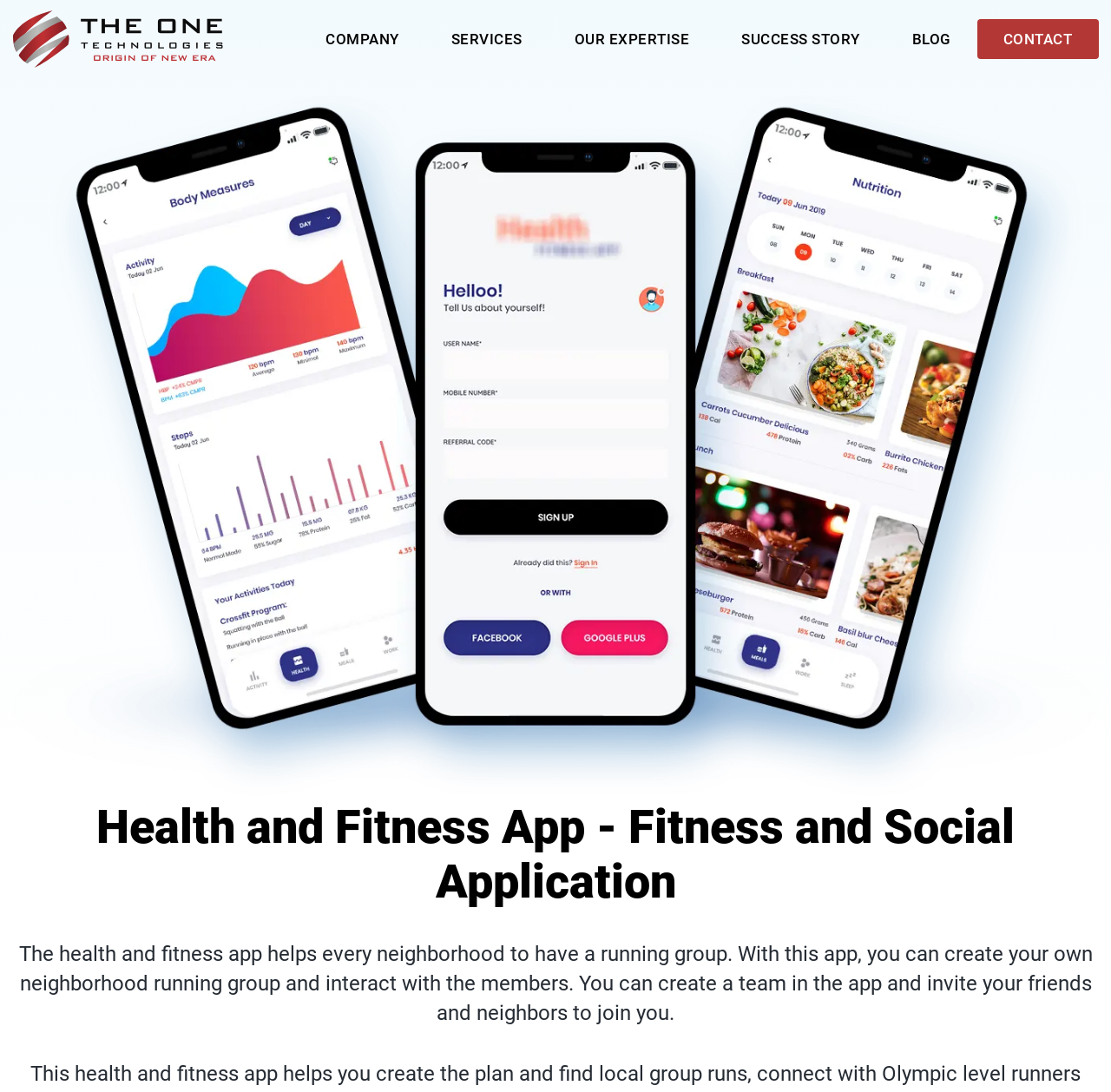What is the main purpose of the health and fitness app?
Please provide a single word or phrase as your answer based on the image.

Create running groups